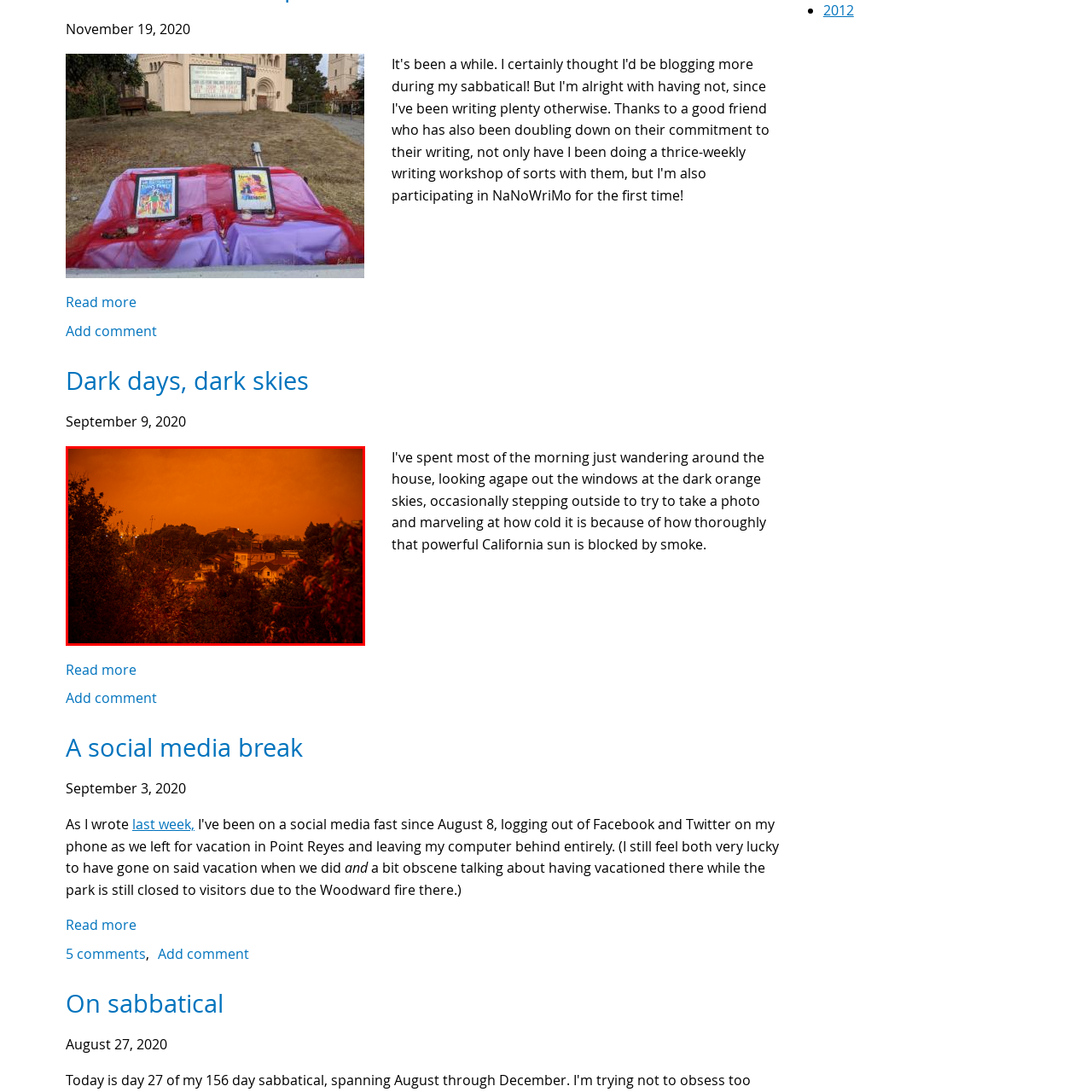Generate a detailed caption for the picture within the red-bordered area.

This image captures a dramatic view of an orange-hued sky over a residential area in Oakland, reflecting a surreal and almost eerie ambiance. The landscape features homes nestled among trees, all bathed in the ominous glow of the sky, which suggests the impact of wildfires in the region. The foliage hints at the changing season, while the warm tones create a striking contrast against the typically vibrant colors of a clear day. This scene evokes a sense of unease and highlights the environmental challenges facing communities, particularly in the context of climate change and forest fires. The photograph serves as a poignant reminder of the darker days and skies some regions may endure due to ecological disturbances.